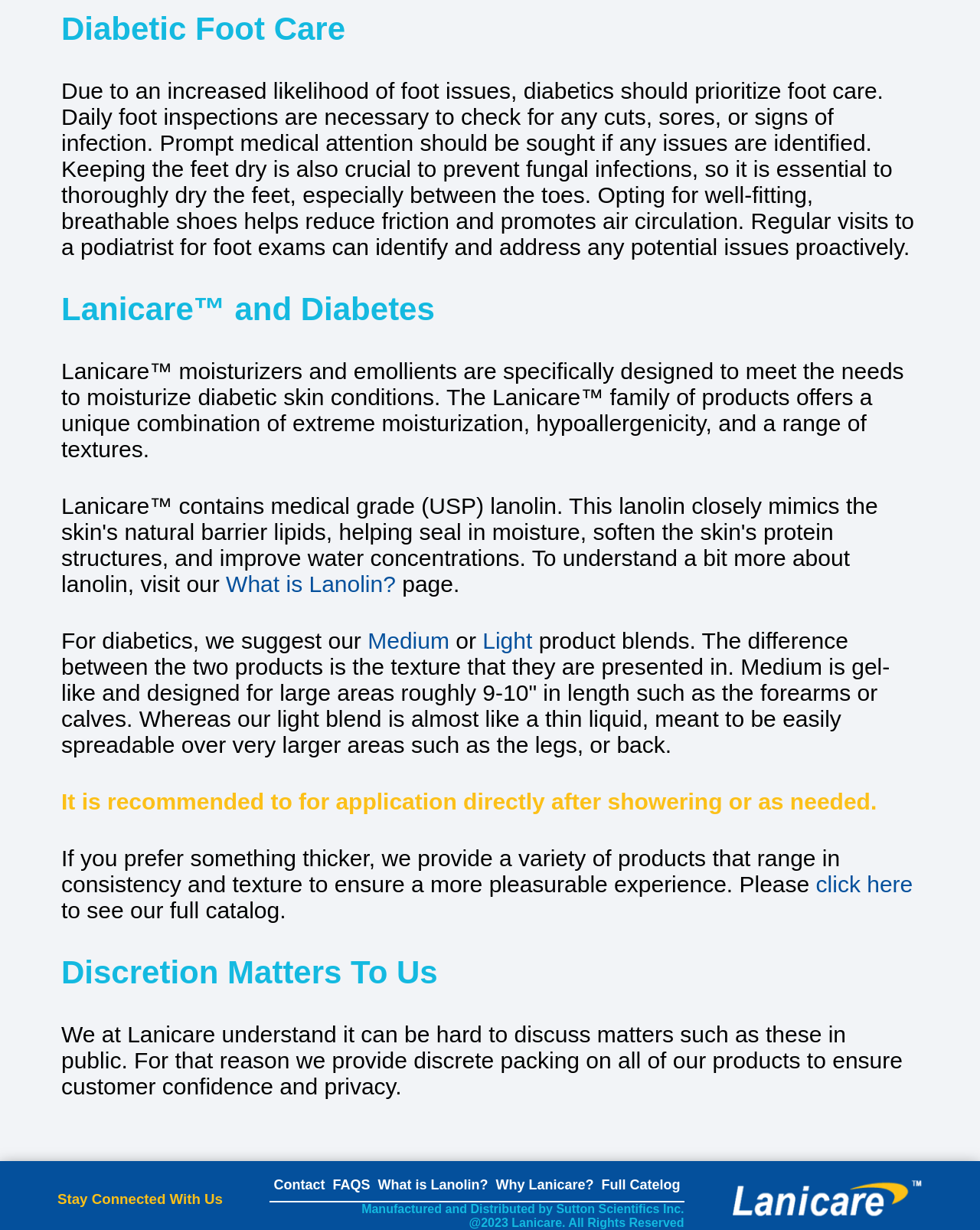Determine the bounding box coordinates for the area you should click to complete the following instruction: "Click on 'Contact'".

[0.275, 0.95, 0.336, 0.976]